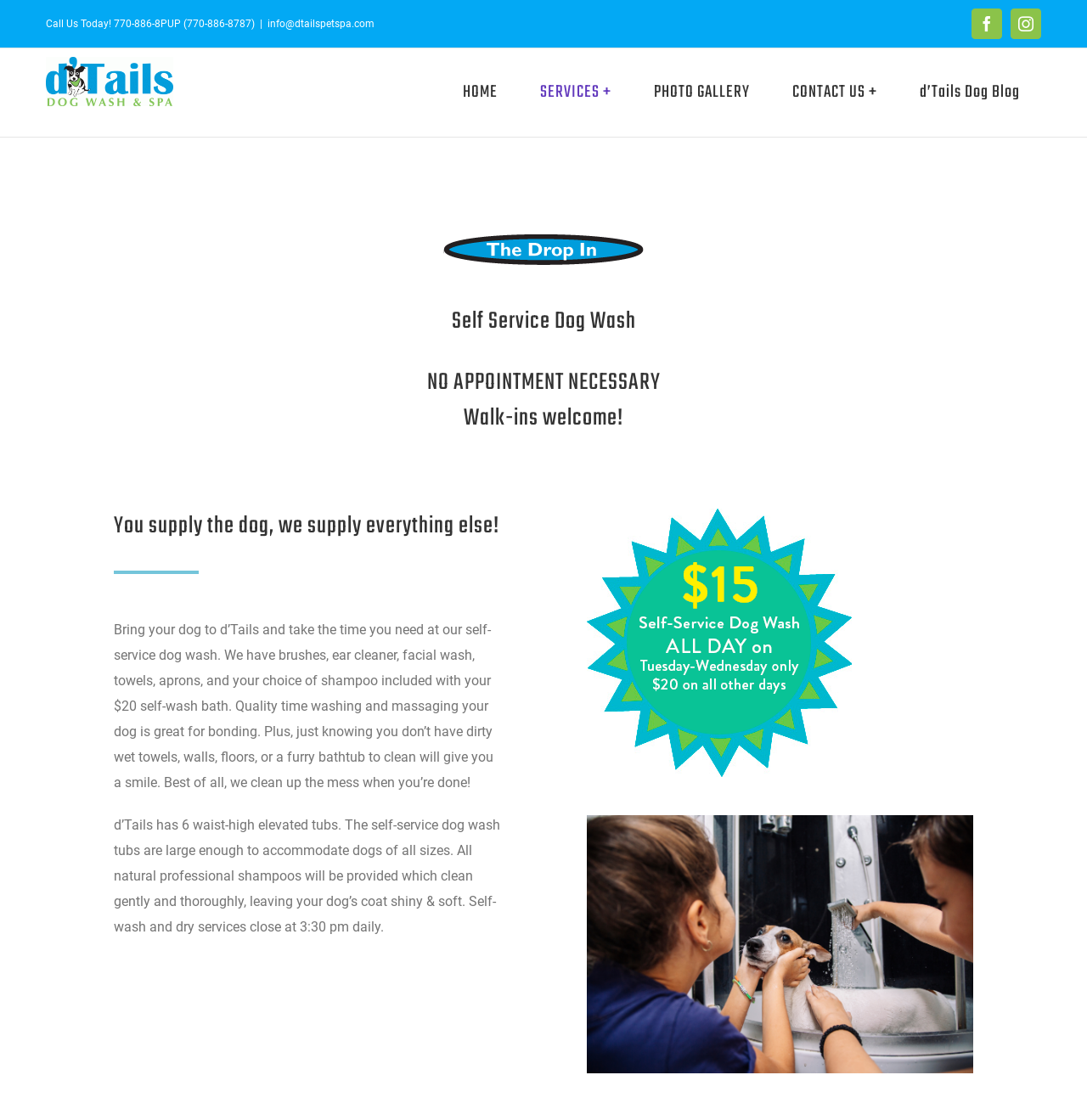Kindly provide the bounding box coordinates of the section you need to click on to fulfill the given instruction: "View SERVICES".

[0.477, 0.051, 0.582, 0.114]